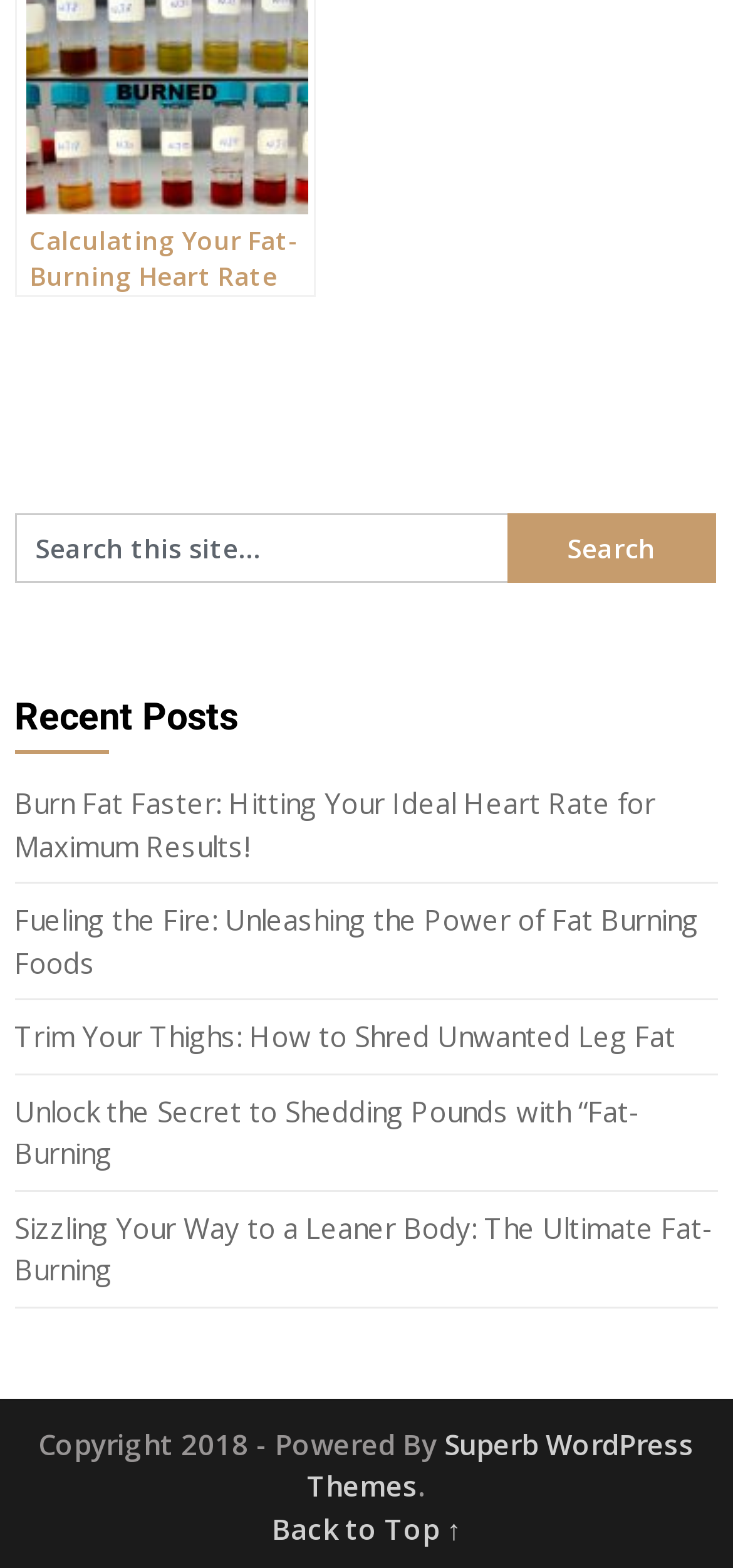What is the theme of the website?
Using the image, answer in one word or phrase.

Fitness